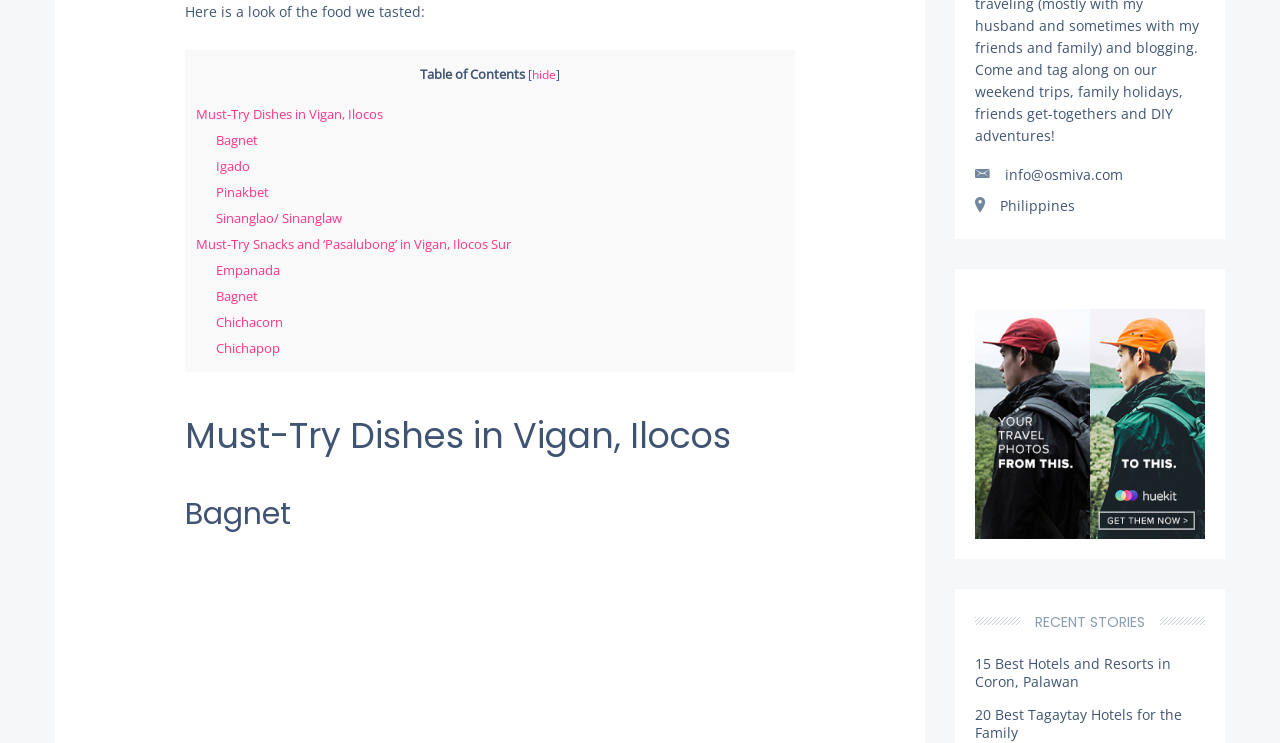What is the name of the presets advertised on the webpage?
Kindly offer a comprehensive and detailed response to the question.

The name of the presets advertised on the webpage can be found in the link element with the text 'huekit travel lightroom presets' at coordinates [0.762, 0.415, 0.941, 0.725]. It is accompanied by an image element with the same text.